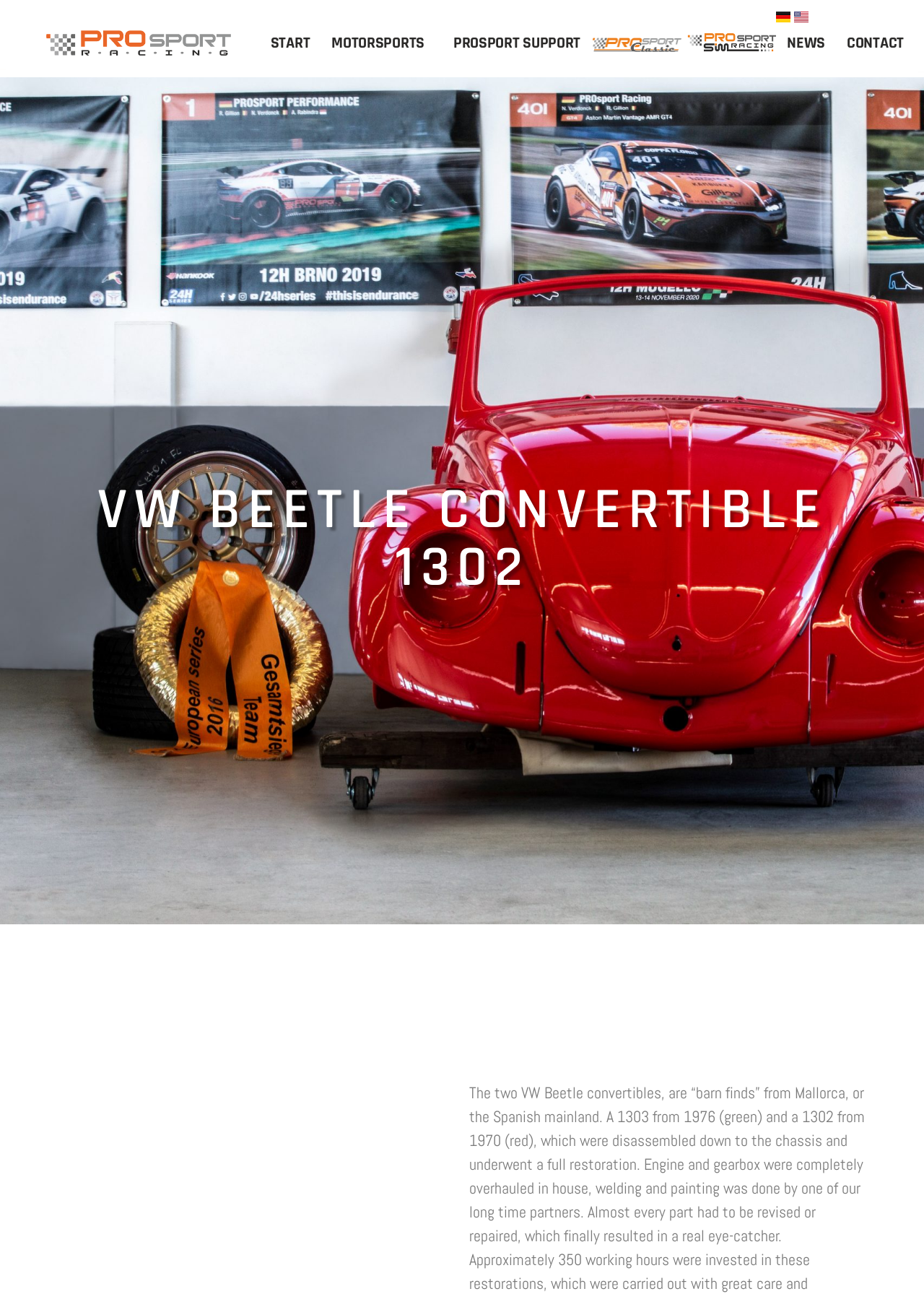Provide a single word or phrase to answer the given question: 
What language options are available?

Deutsch, English